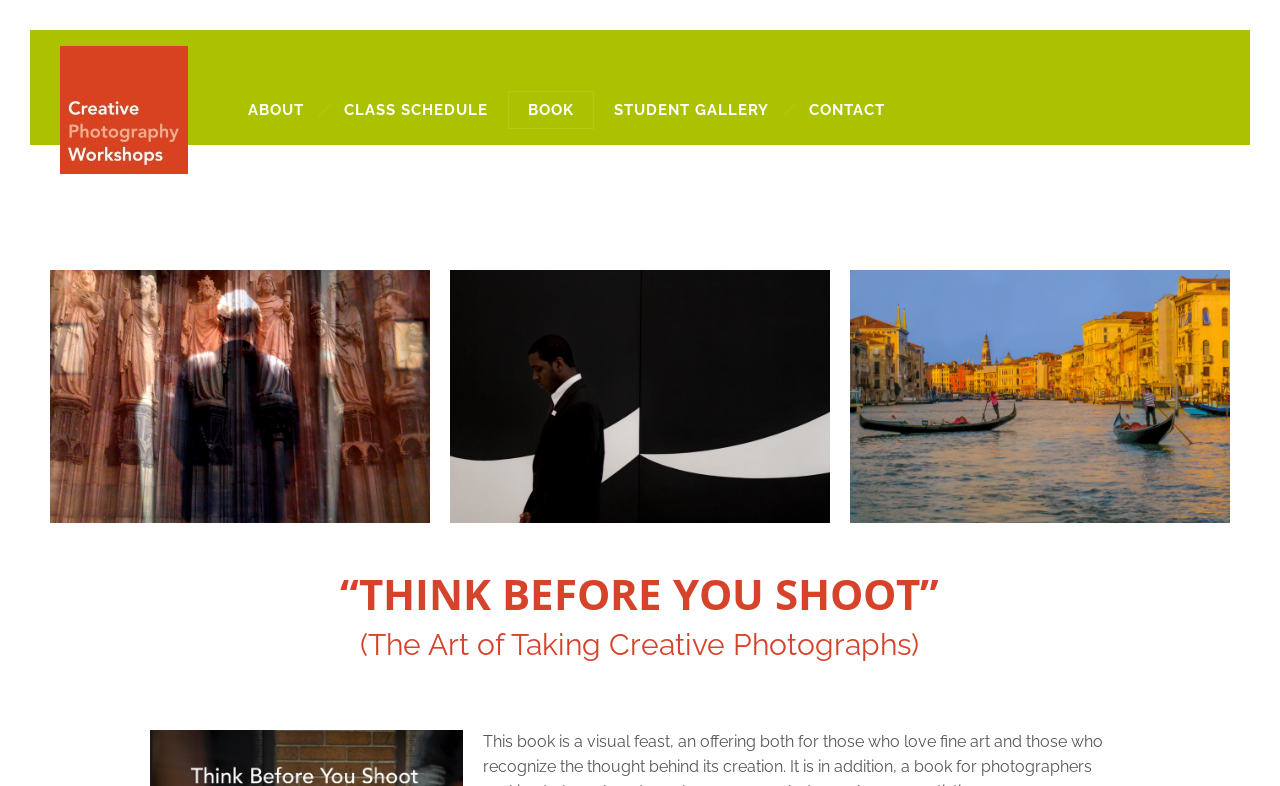What is the name of the photography workshop?
Look at the screenshot and provide an in-depth answer.

I found the answer by looking at the link element with the text 'Creative Photography Workshops' which is located at the top of the webpage, indicating that it is the name of the photography workshop.